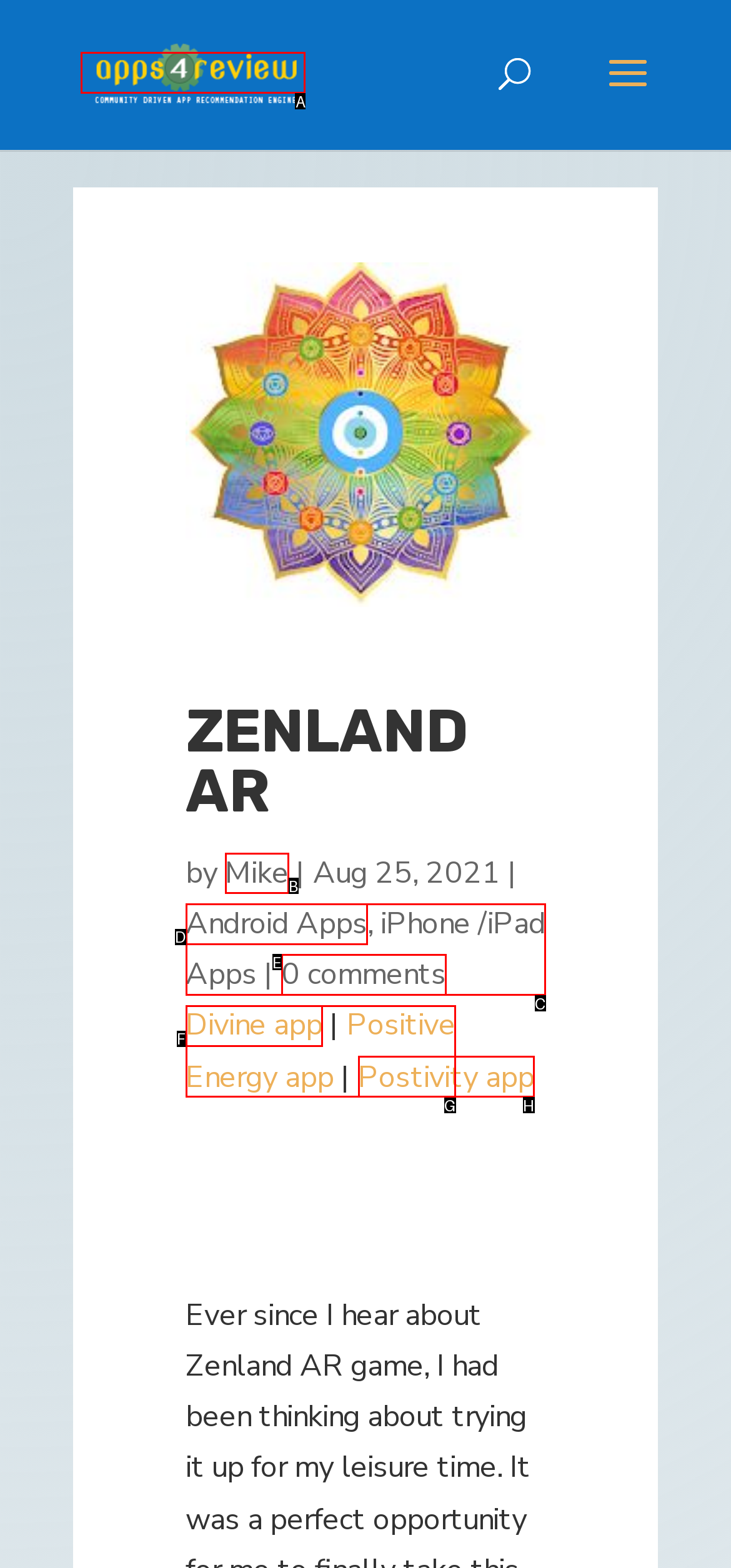Determine which option should be clicked to carry out this task: Visit the Mike page
State the letter of the correct choice from the provided options.

B